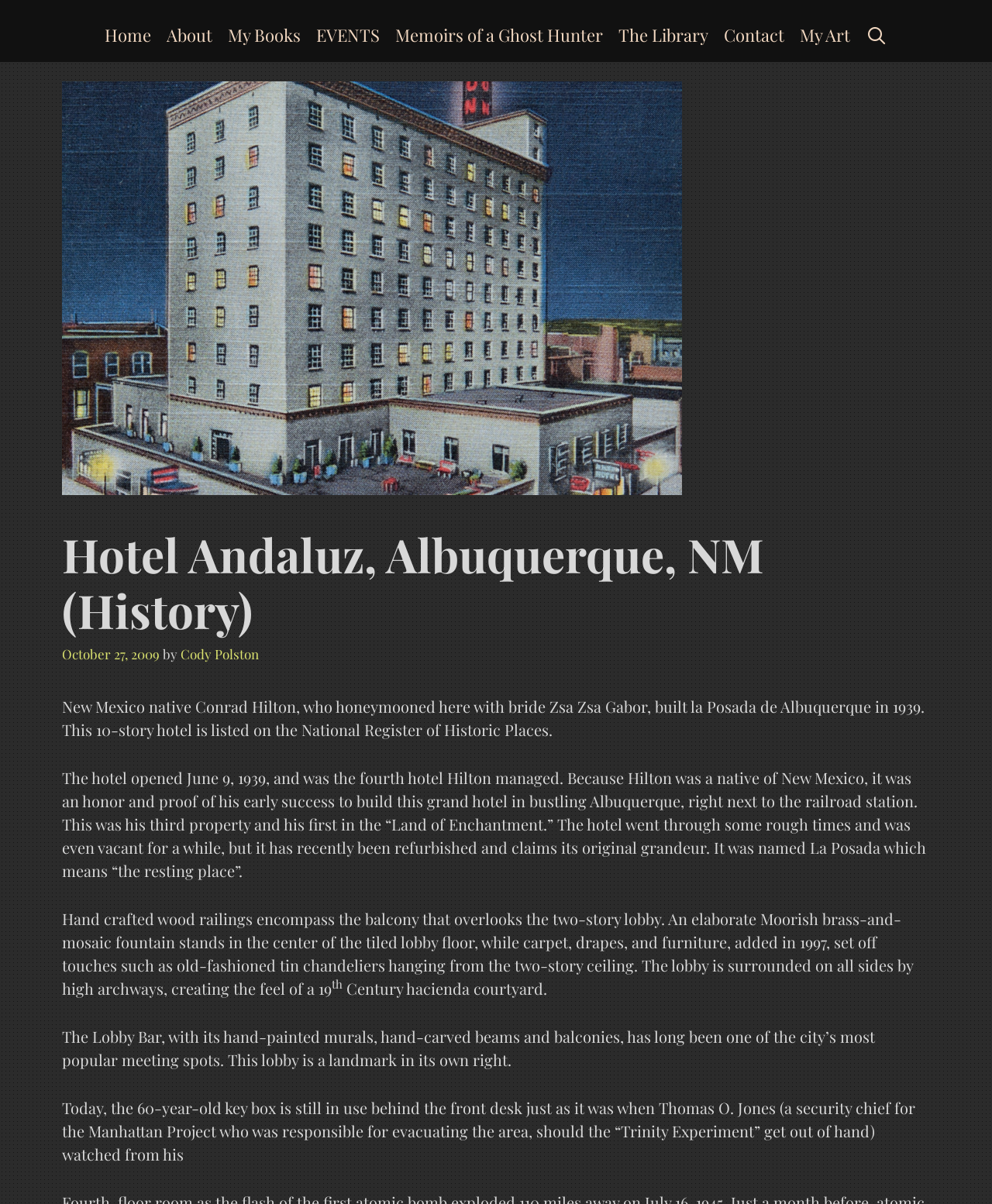Please determine the bounding box coordinates of the area that needs to be clicked to complete this task: 'search for something'. The coordinates must be four float numbers between 0 and 1, formatted as [left, top, right, bottom].

[0.865, 0.006, 0.902, 0.051]